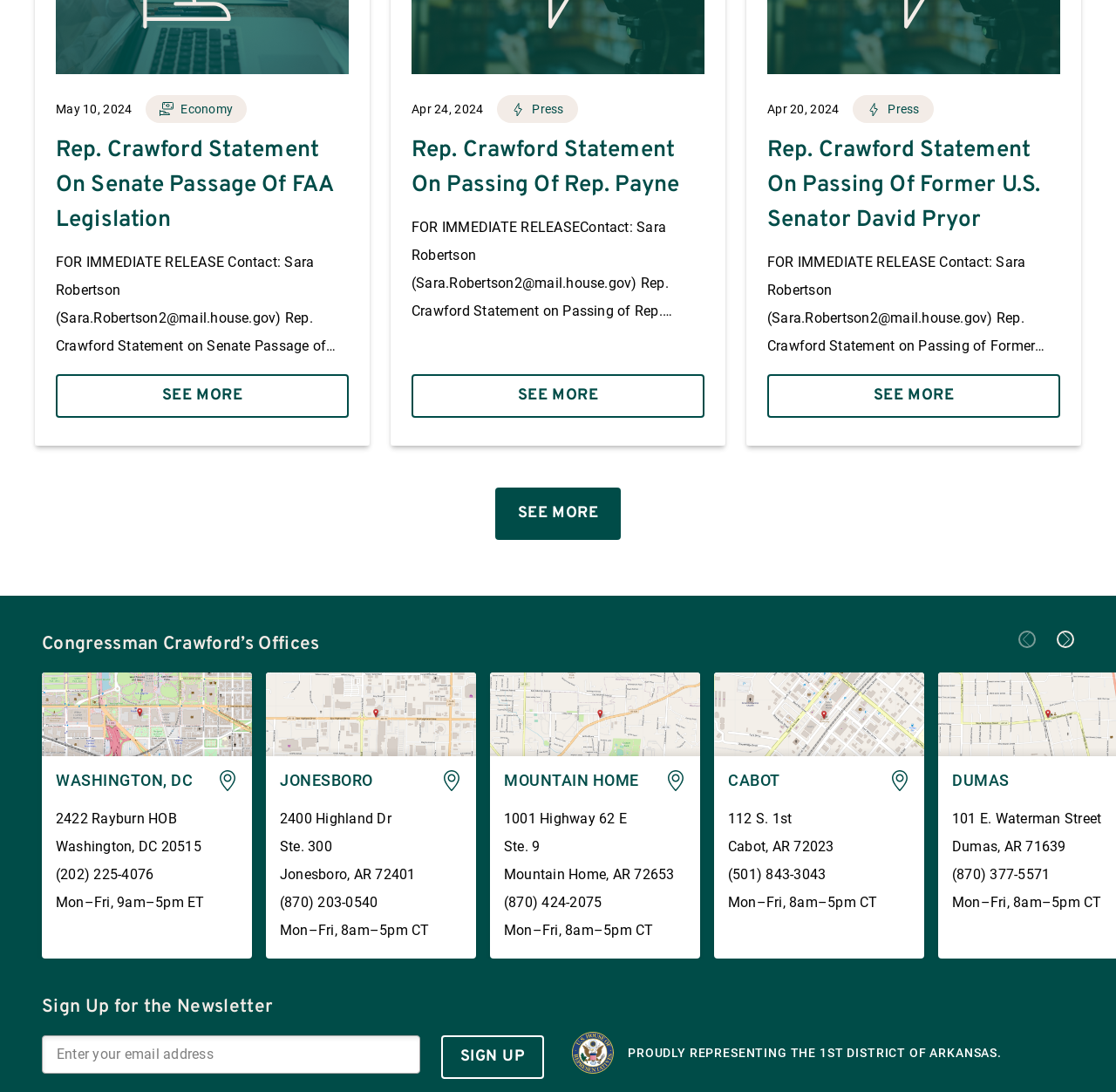Locate the UI element described by Economy in the provided webpage screenshot. Return the bounding box coordinates in the format (top-left x, top-left y, bottom-right x, bottom-right y), ensuring all values are between 0 and 1.

[0.131, 0.096, 0.221, 0.109]